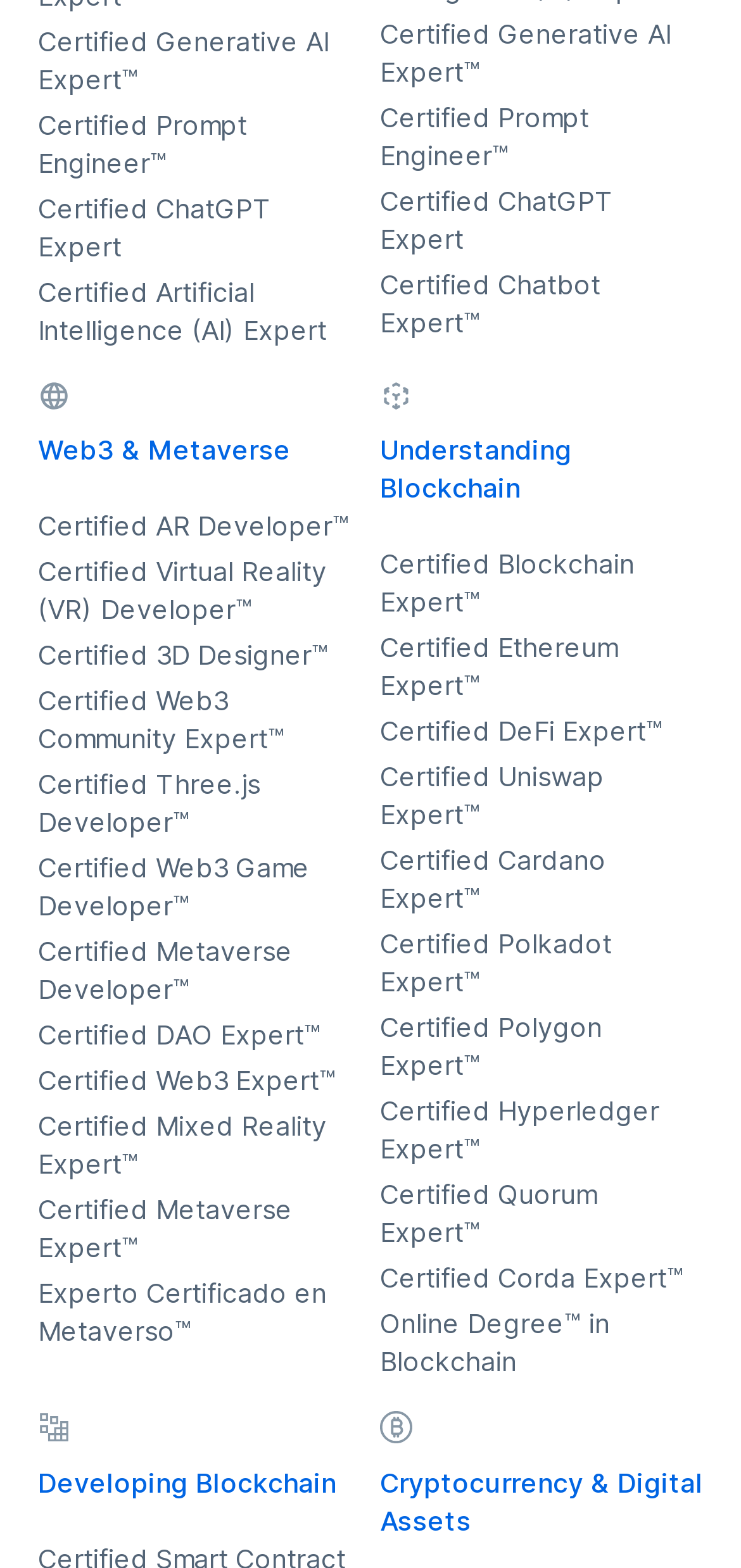Provide the bounding box coordinates for the UI element described in this sentence: "Certified DeFi Expert™". The coordinates should be four float values between 0 and 1, i.e., [left, top, right, bottom].

[0.513, 0.454, 0.949, 0.479]